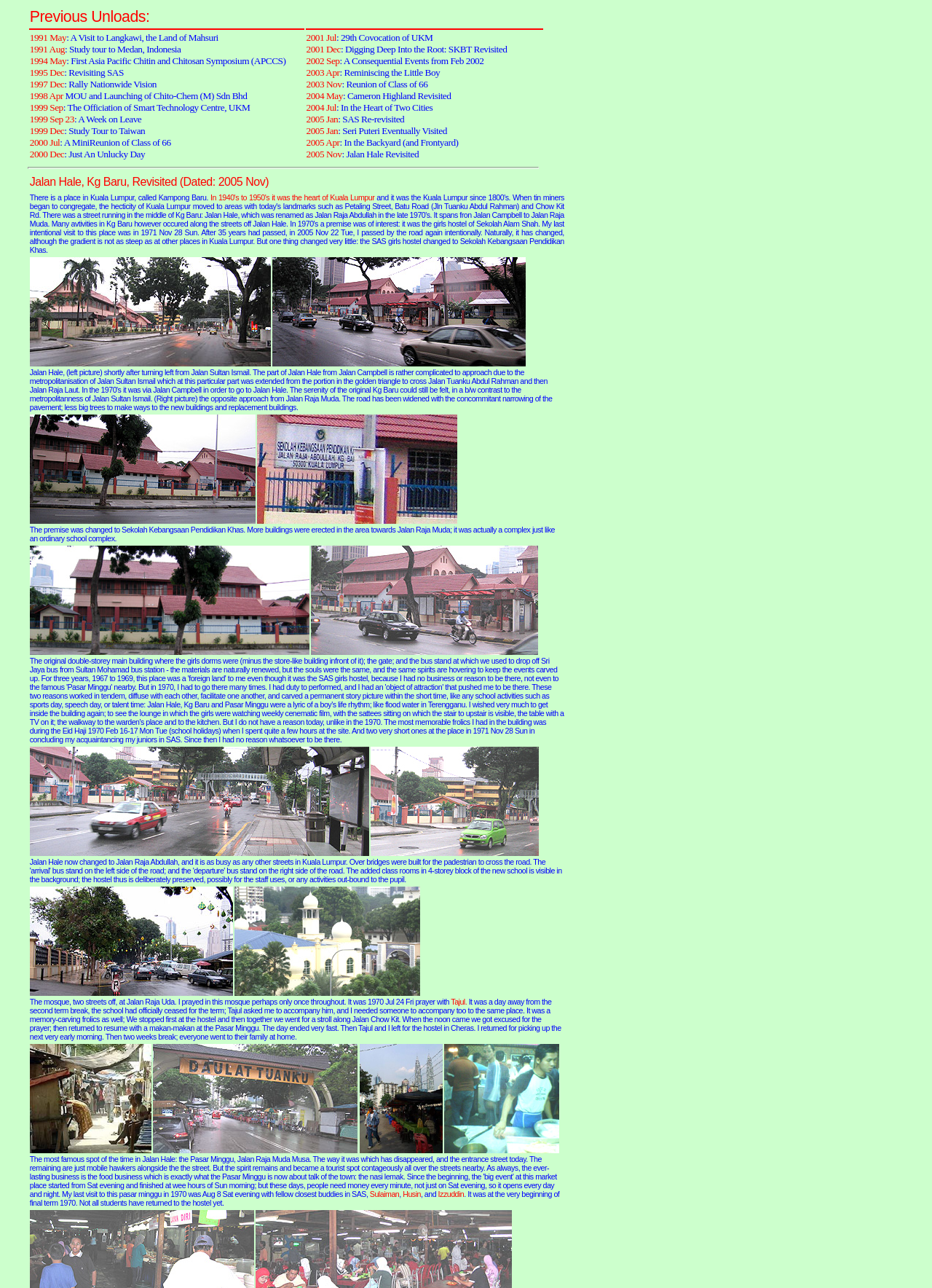What is the name of the school mentioned in the webpage?
Based on the visual information, provide a detailed and comprehensive answer.

The webpage mentions Sekolah Alam Shah as the name of the school, and it is also referred to as Sekolah Kebangsaan Pendidikan Khas later in the webpage.